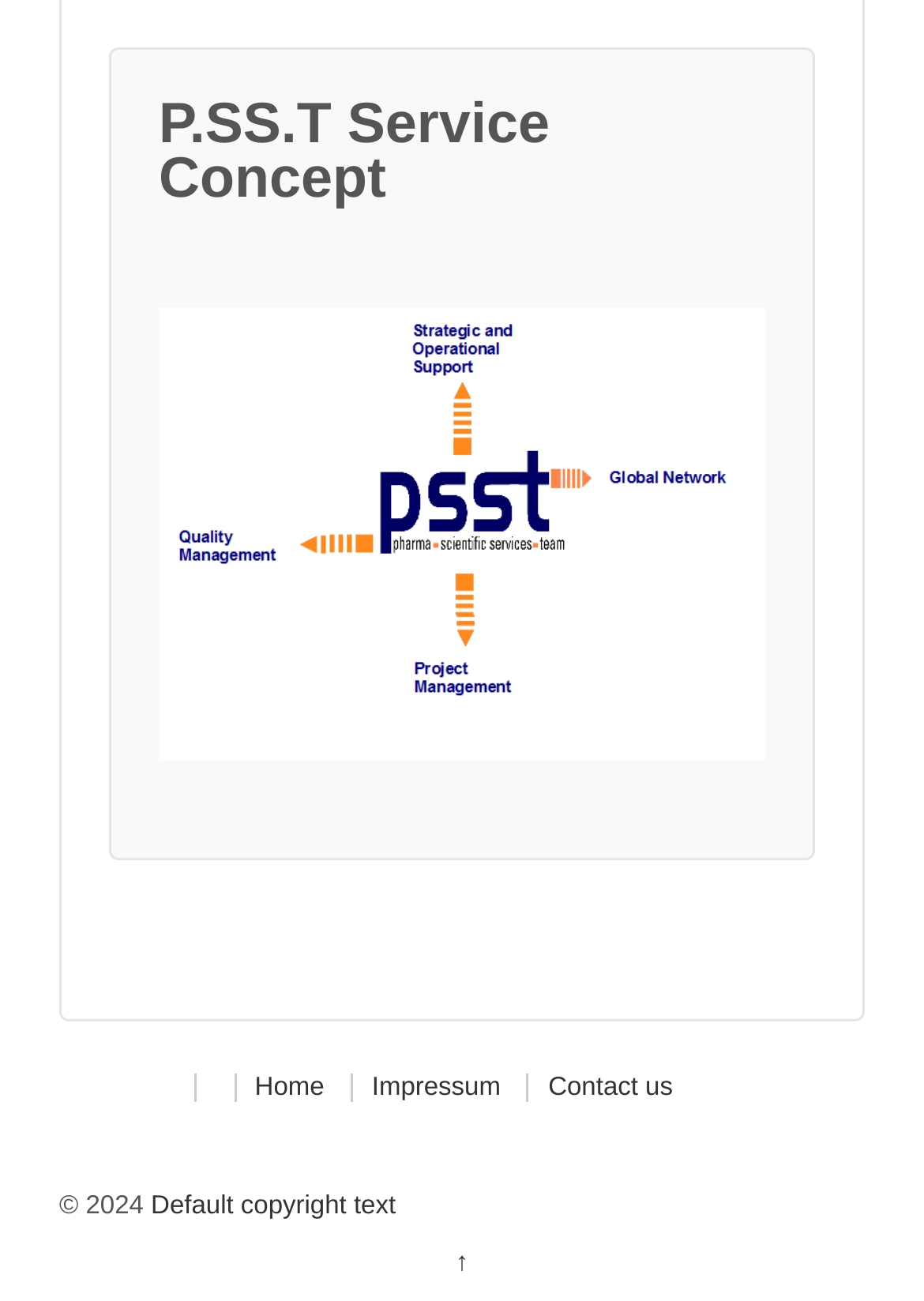What is the service concept?
Provide a detailed answer to the question, using the image to inform your response.

I found a heading at the top of the webpage that says 'P.SS.T Service Concept', which suggests that this is the service concept of the webpage.